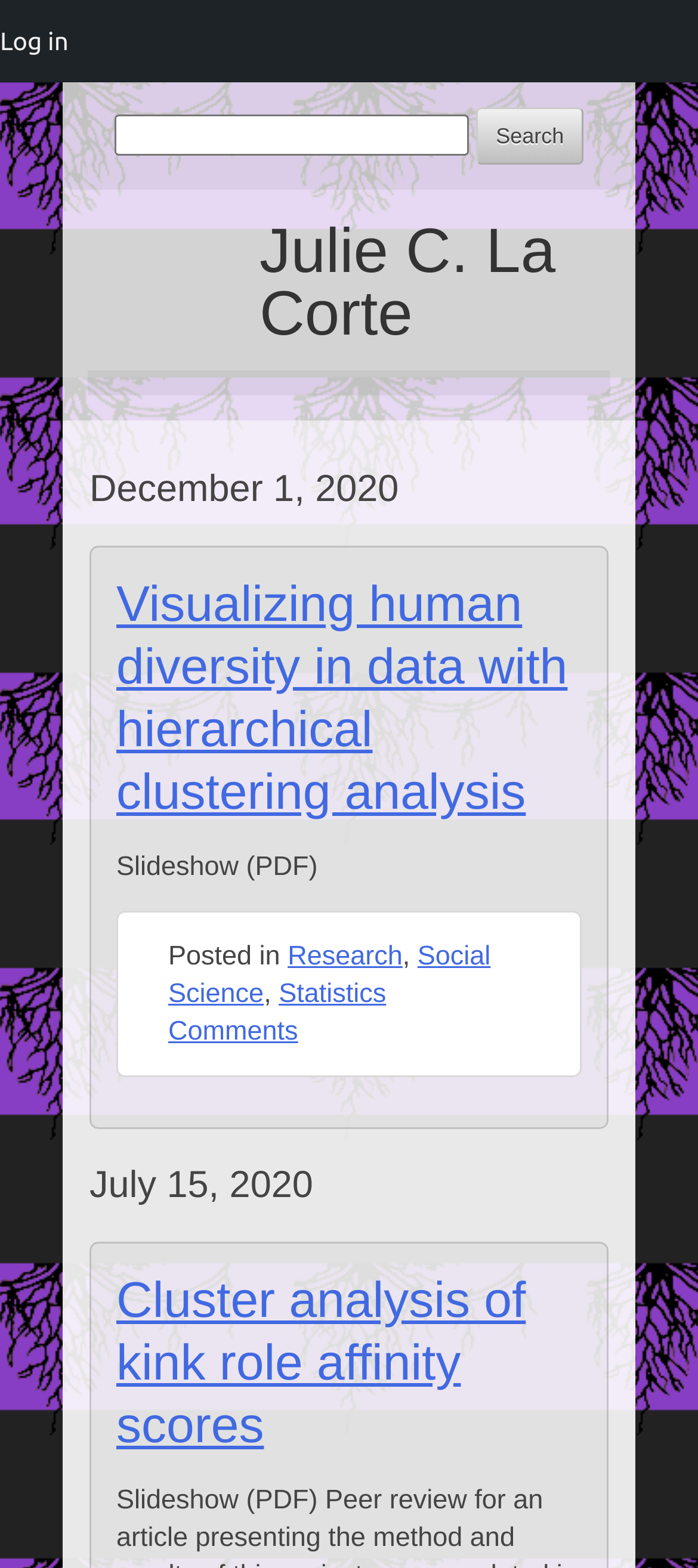What is the category of the first article?
From the screenshot, supply a one-word or short-phrase answer.

Research, Social Science, Statistics